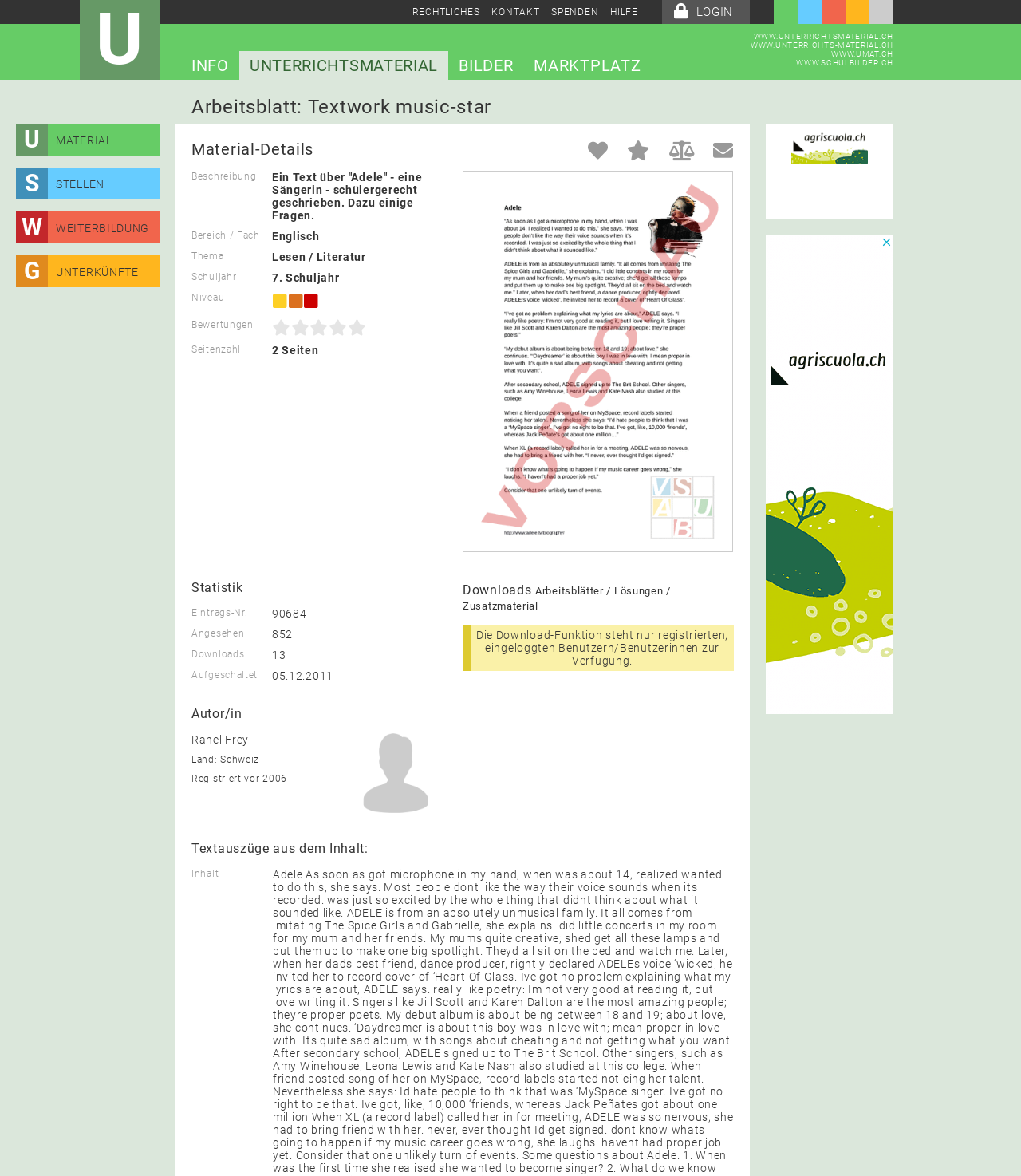Identify the bounding box coordinates for the UI element described as follows: G UNTERKÜNFTE. Use the format (top-left x, top-left y, bottom-right x, bottom-right y) and ensure all values are floating point numbers between 0 and 1.

[0.016, 0.217, 0.156, 0.244]